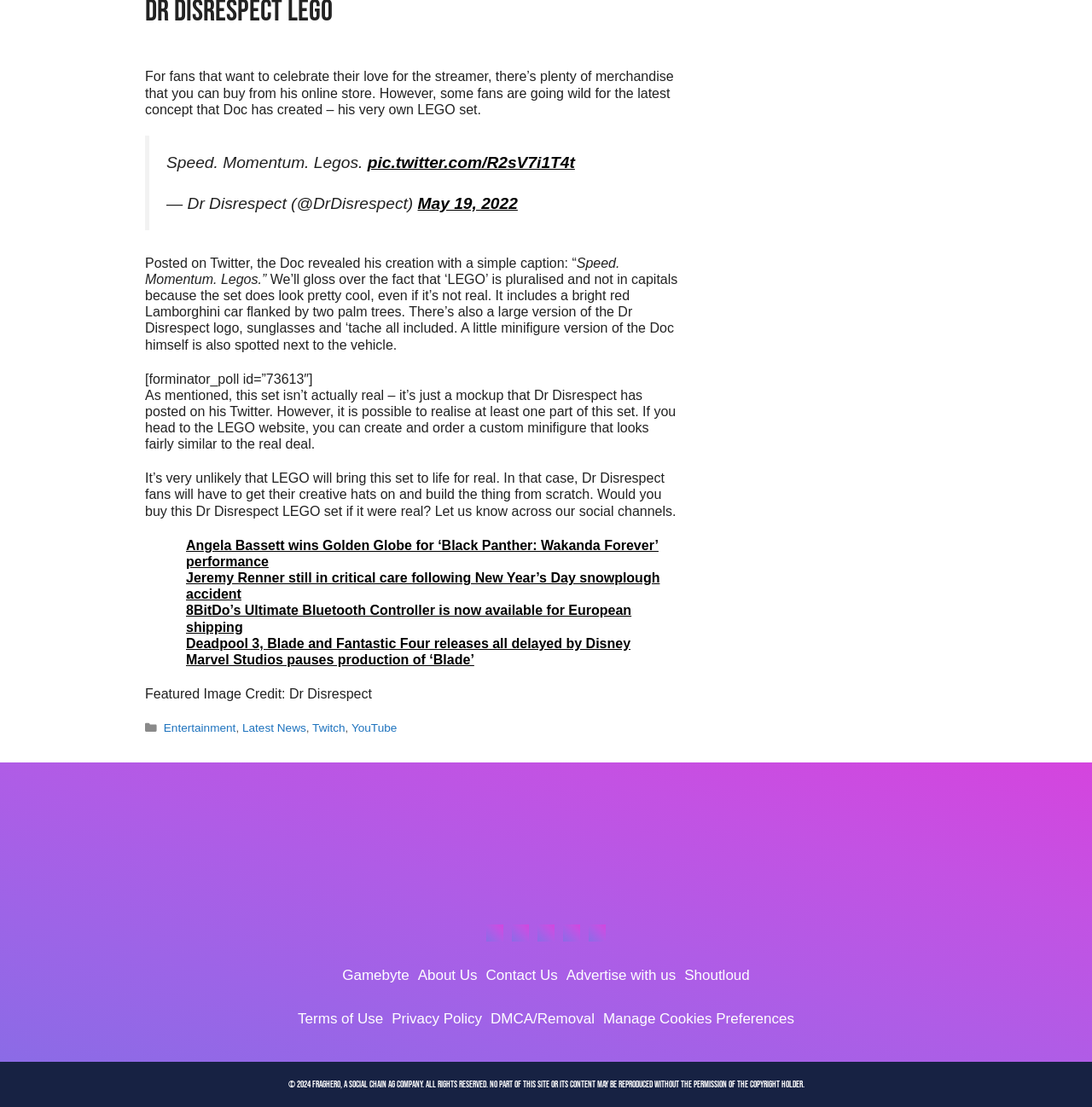Use a single word or phrase to answer the question: 
What is the category of the article?

Entertainment